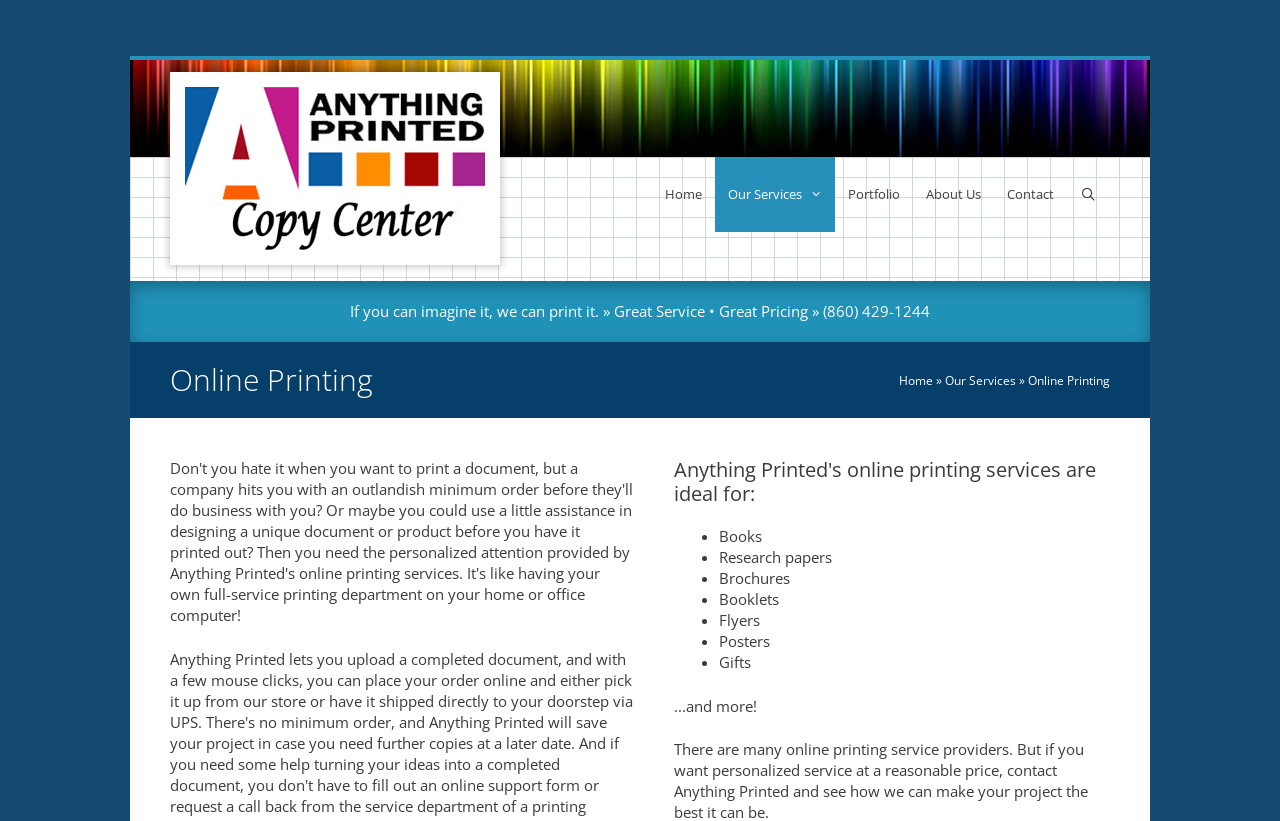Using the provided element description: "Privacy Policy", determine the bounding box coordinates of the corresponding UI element in the screenshot.

None